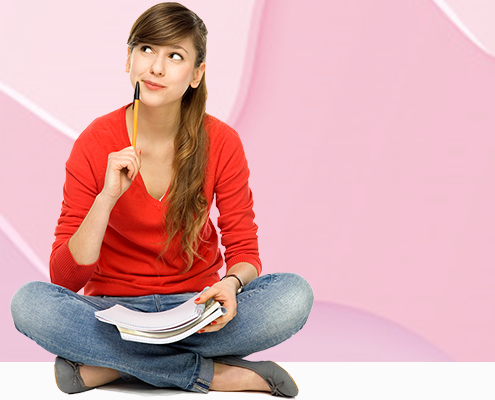Give a comprehensive caption for the image.

The image features a young woman sitting comfortably on the floor, exuding a sense of contemplation and focus. She is dressed in a vibrant red sweater and casual blue jeans, embodying a relaxed yet studious vibe. With a thoughtful expression as she gently bites on a pencil, she holds a stack of papers in her lap, suggesting that she is engaged in academic work or brainstorming ideas. The soft pink background adds a warm and inviting touch to the scene, reinforcing the theme of creativity and study. This visual representation aligns well with the services offered by Blackboard Masters, which include a variety of academic writing solutions designed to assist students at all levels, from writing dissertations to crafting essays.